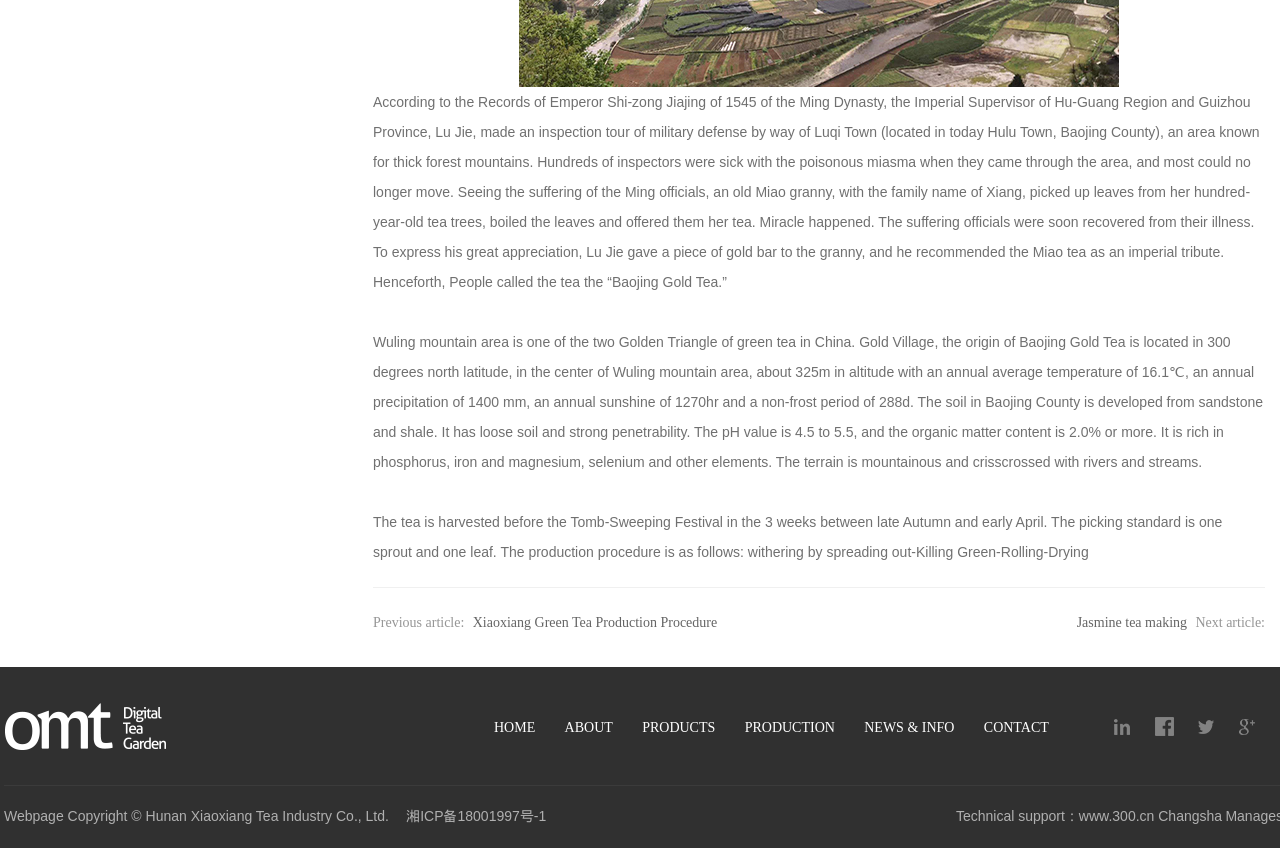Utilize the information from the image to answer the question in detail:
What is the name of the tea mentioned?

The name of the tea mentioned is Baojing Gold Tea, which is mentioned in the text as being recommended as an imperial tribute by Lu Jie, the Imperial Supervisor of Hu-Guang Region and Guizhou Province, in 1545.